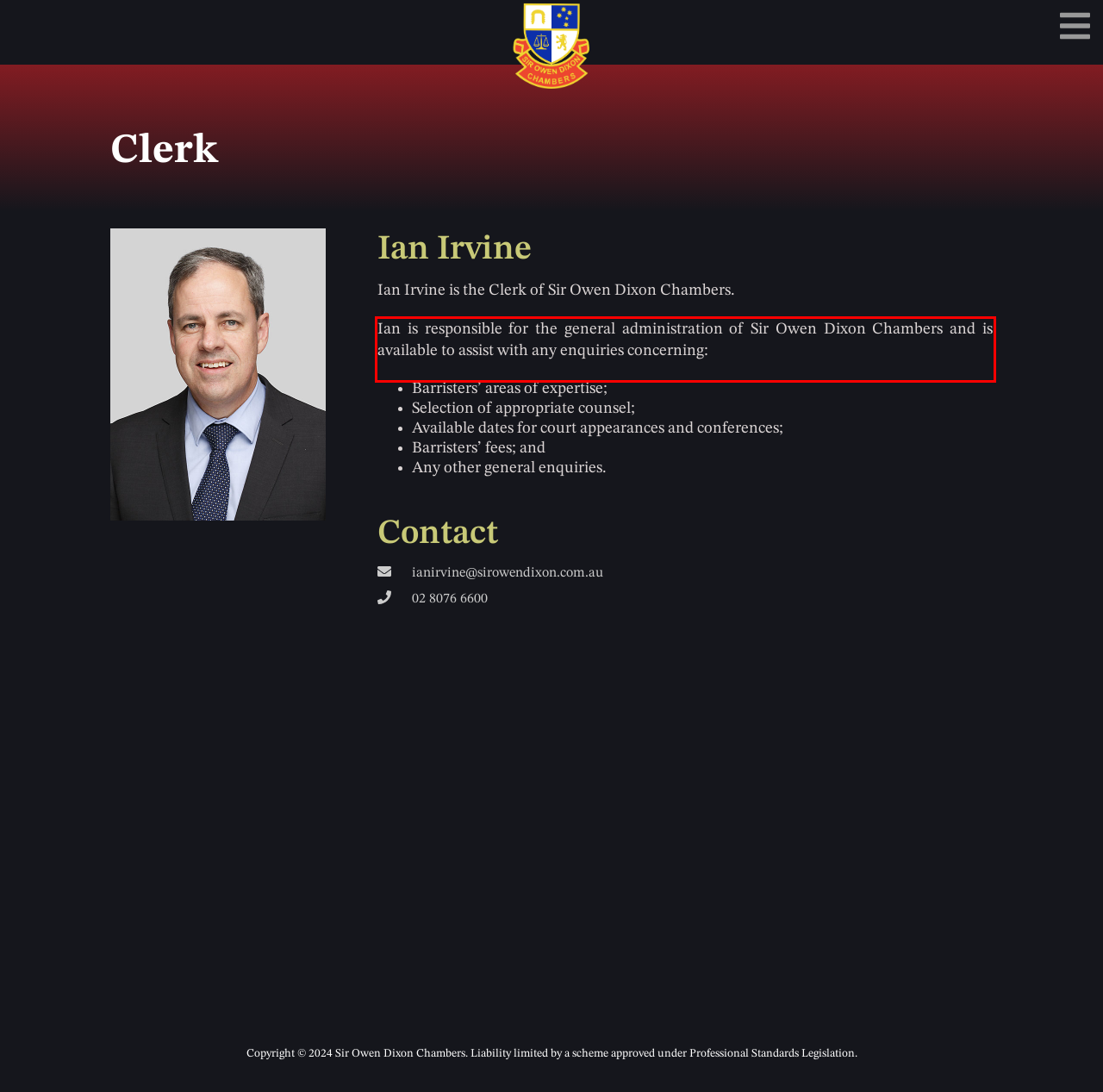Extract and provide the text found inside the red rectangle in the screenshot of the webpage.

Ian is responsible for the general administration of Sir Owen Dixon Chambers and is available to assist with any enquiries concerning: